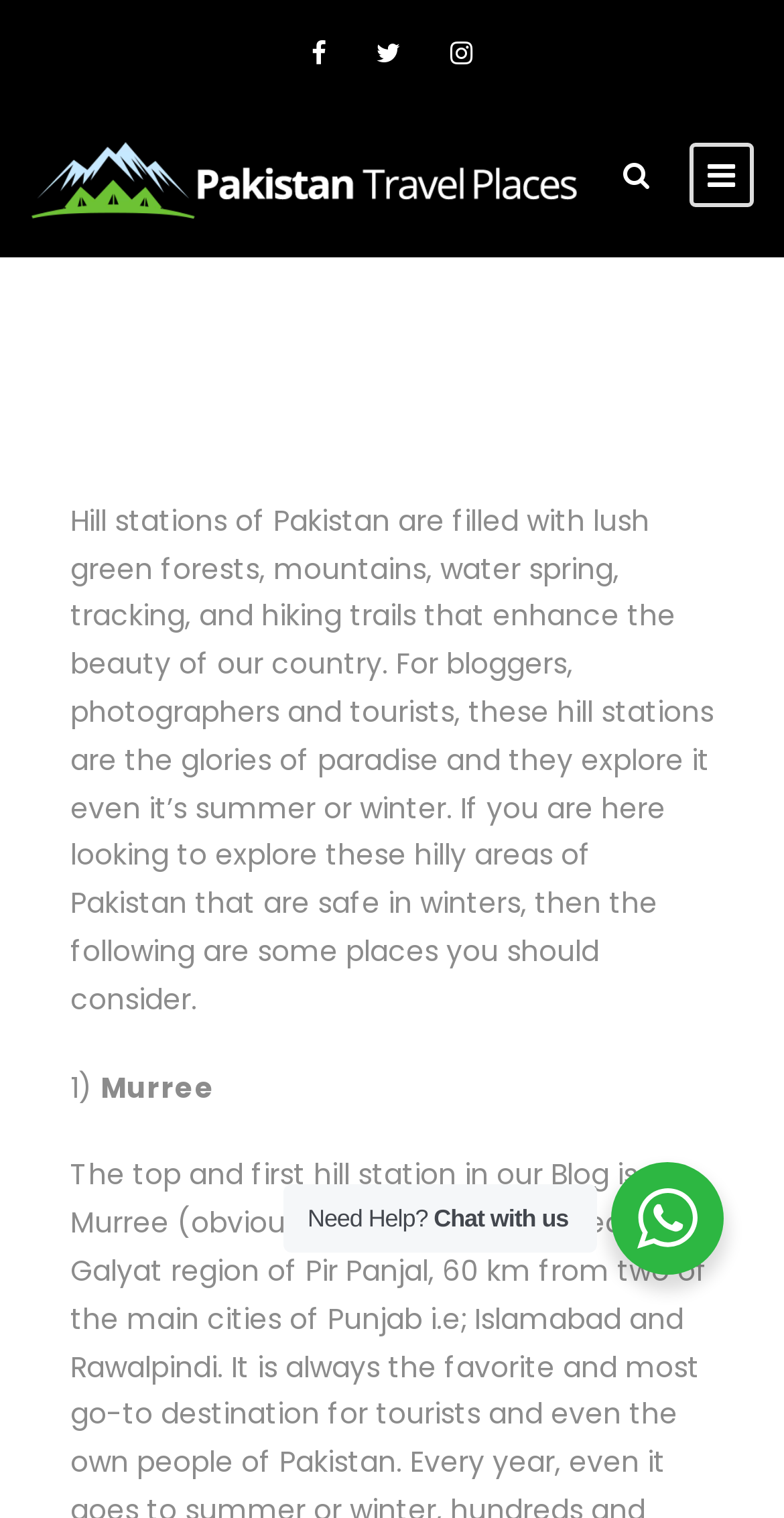Determine the bounding box for the UI element described here: "title="instagram"".

[0.574, 0.025, 0.603, 0.046]